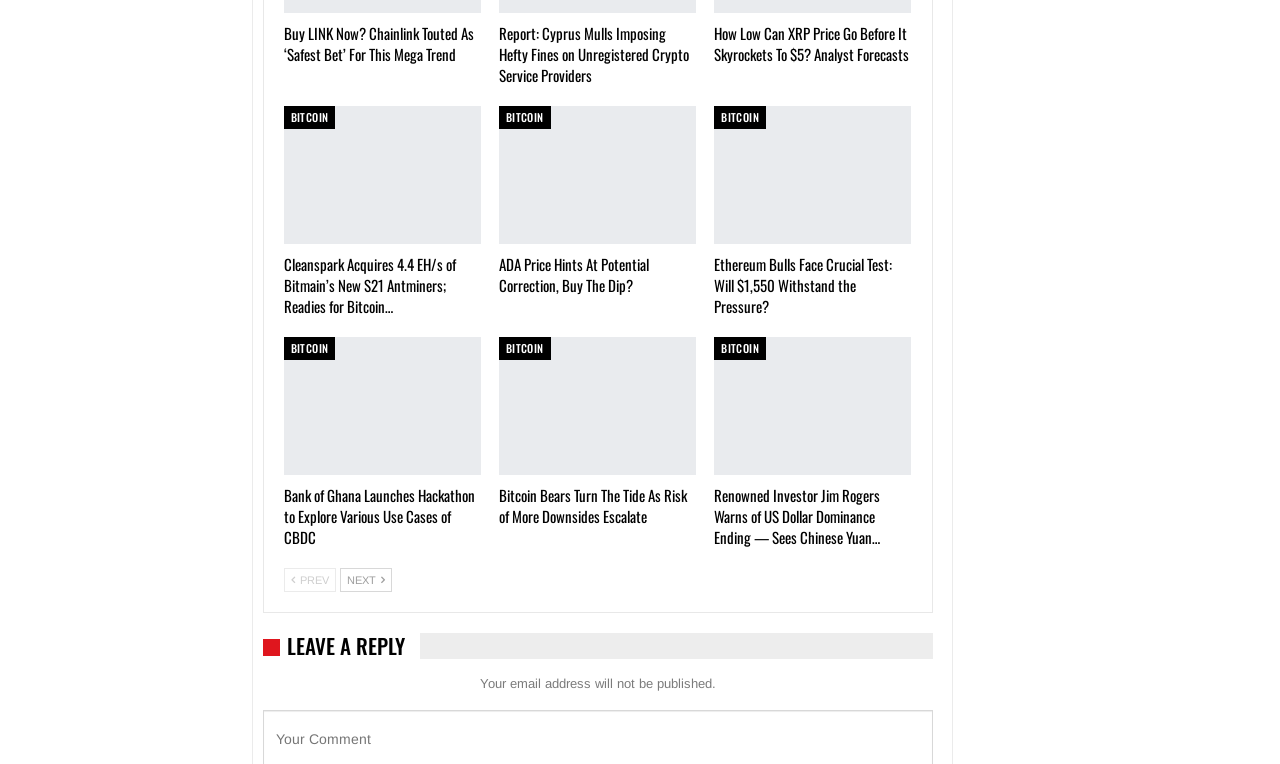Find the bounding box of the UI element described as follows: "Bitcoin".

[0.221, 0.441, 0.262, 0.471]